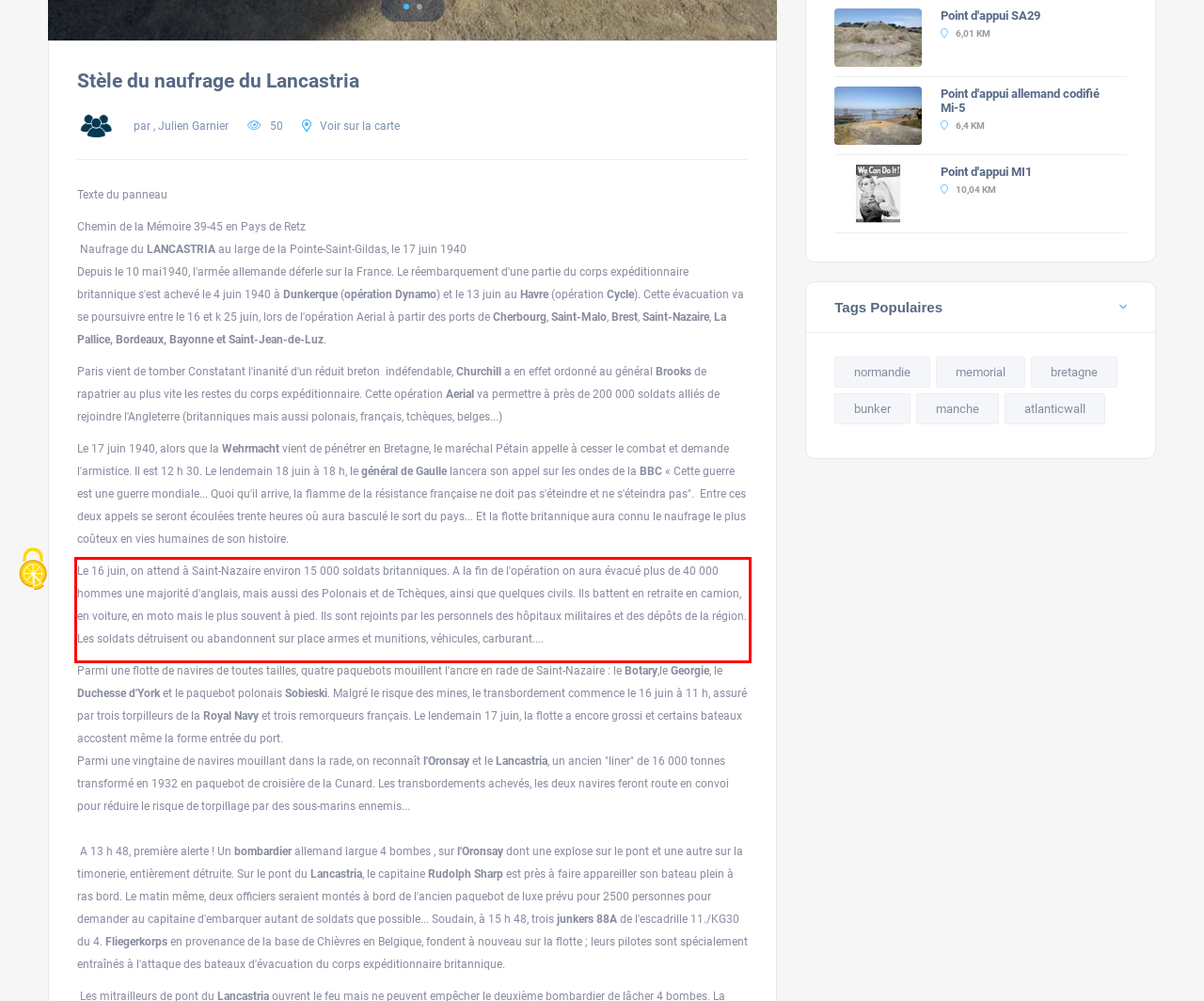Extract and provide the text found inside the red rectangle in the screenshot of the webpage.

Le 16 juin, on attend à Saint-Nazaire environ 15 000 soldats britanniques. A la fin de l'opération on aura évacué plus de 40 000 hommes une majorité d'anglais, mais aussi des Polonais et de Tchèques, ainsi que quelques civils. Ils battent en retraite en camion, en voiture, en moto mais le plus souvent à pied. Ils sont rejoints par les personnels des hôpitaux militaires et des dépôts de la région. Les soldats détruisent ou abandonnent sur place armes et munitions, véhicules, carburant....